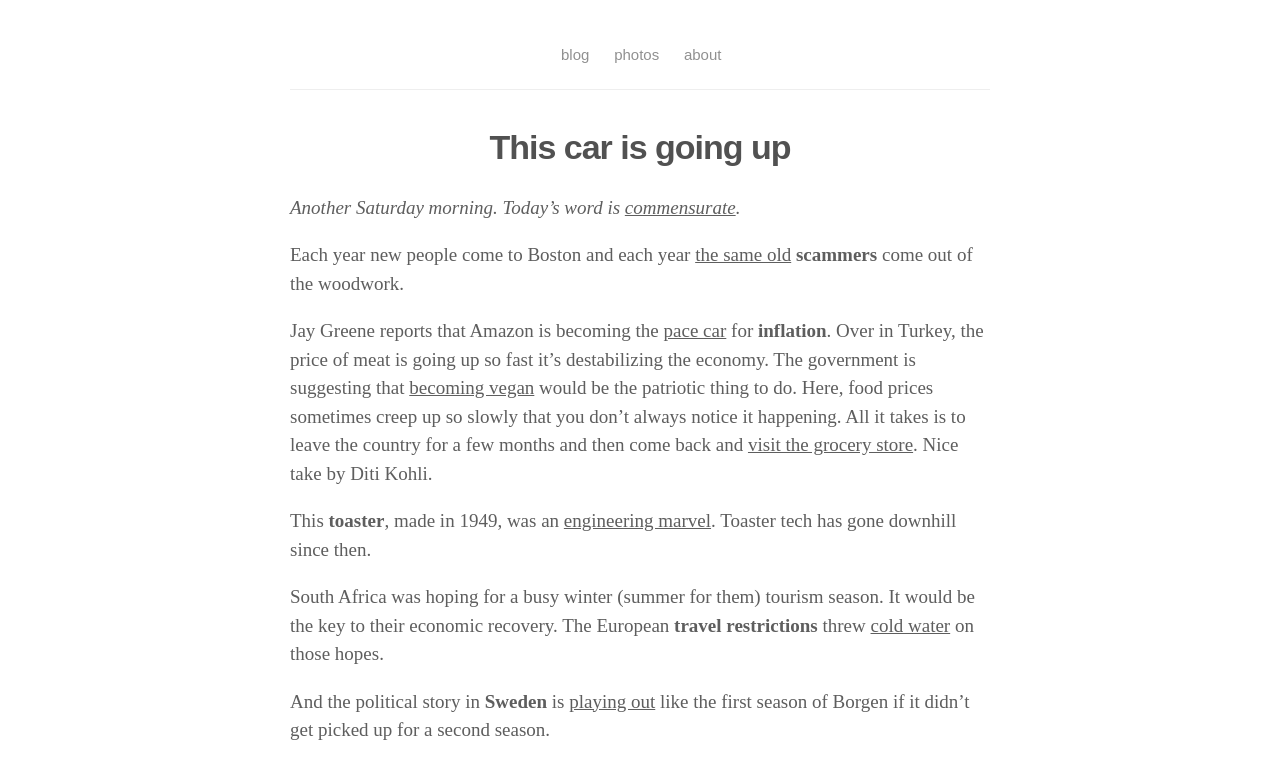Locate the bounding box of the UI element described by: "cold water" in the given webpage screenshot.

[0.68, 0.81, 0.742, 0.837]